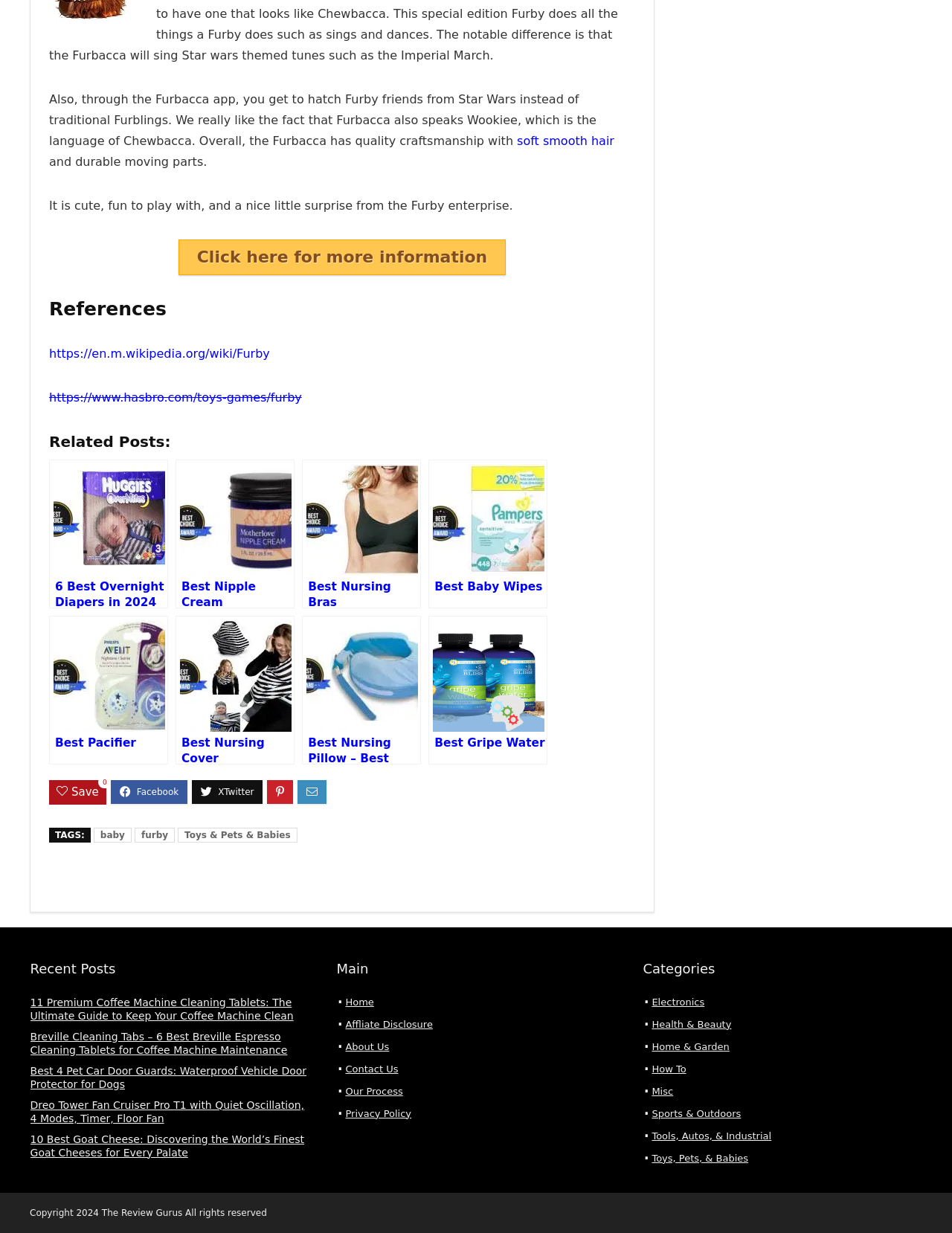Determine the bounding box coordinates in the format (top-left x, top-left y, bottom-right x, bottom-right y). Ensure all values are floating point numbers between 0 and 1. Identify the bounding box of the UI element described by: baby

[0.098, 0.671, 0.138, 0.683]